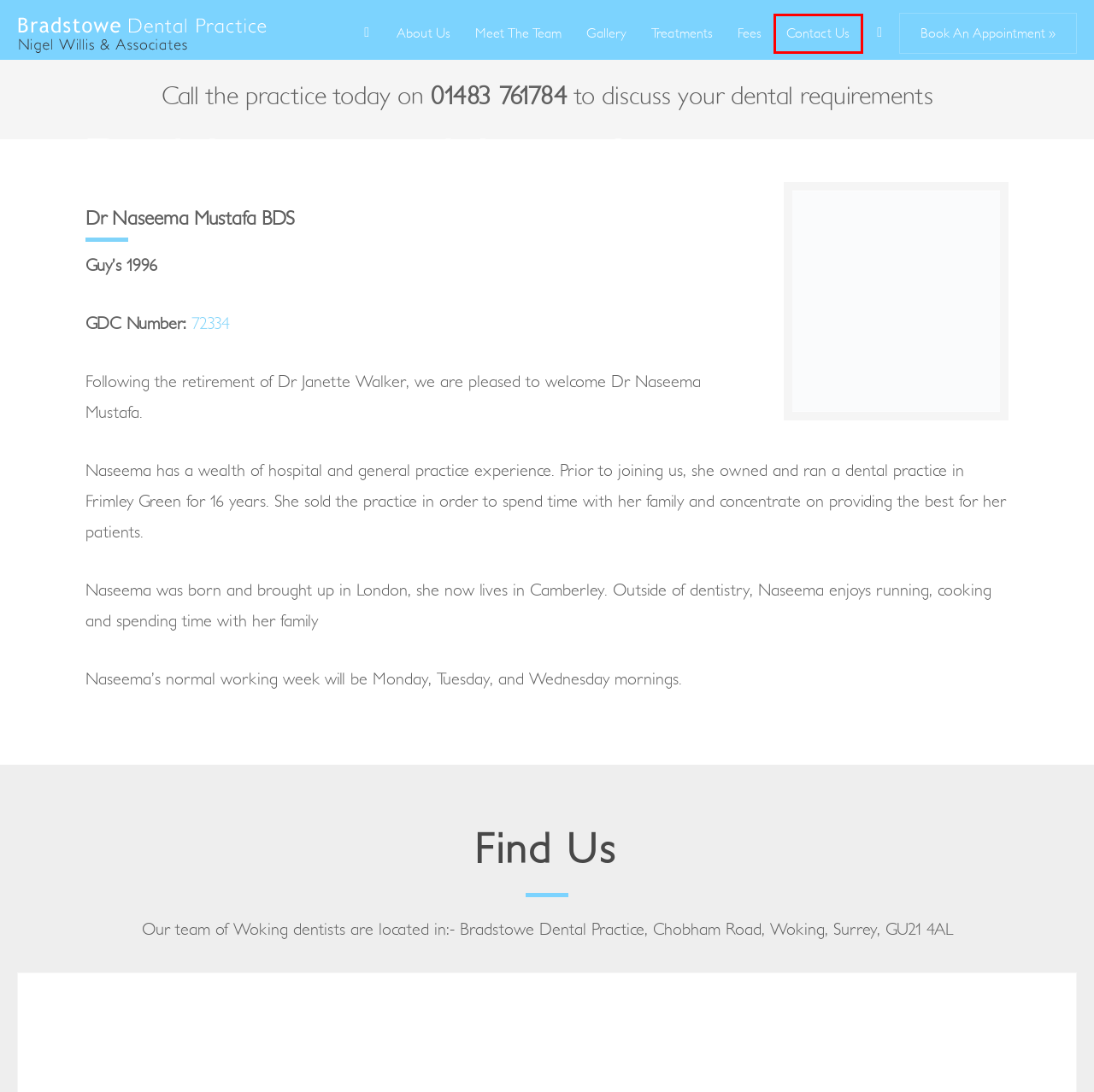Review the webpage screenshot and focus on the UI element within the red bounding box. Select the best-matching webpage description for the new webpage that follows after clicking the highlighted element. Here are the candidates:
A. Dental Fees Woking | Affordable Dentist | Dental Costs Surrey
B. Smile Gallery Woking | Smile Makeovers | Dental Treatment Surrey
C. Teeth Whitening Woking | Dental Implants | Hygienist Surrey
D. Dental Practice Woking | Dental Treatment | Dental Appointment Surrey
E. Search Result
F. Dentist Woking | Family Dentist | Cosmetic Dentist Surrey
G. Privacy Policy Woking | Dentist Woking | Surrey
H. Dental Team Woking | Quality Team | Dental Practice Surrey

D